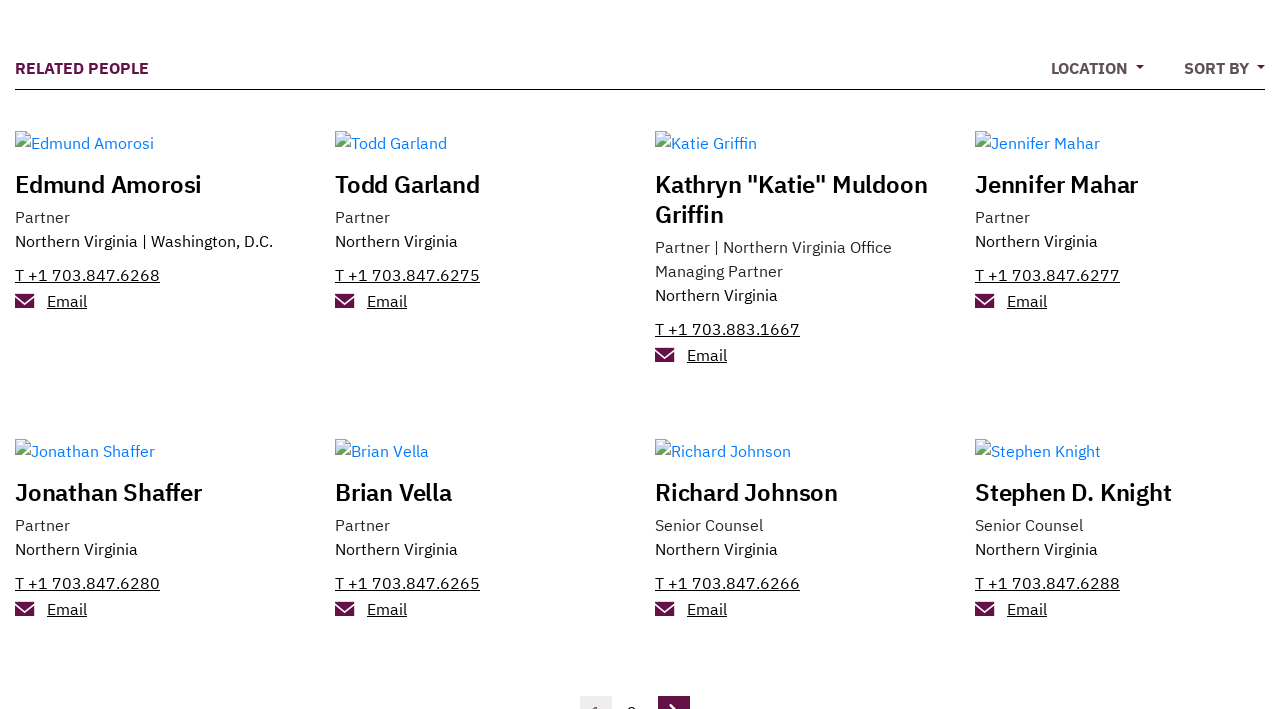Identify the bounding box coordinates of the area that should be clicked in order to complete the given instruction: "Sort the list by location". The bounding box coordinates should be four float numbers between 0 and 1, i.e., [left, top, right, bottom].

[0.925, 0.078, 0.988, 0.112]